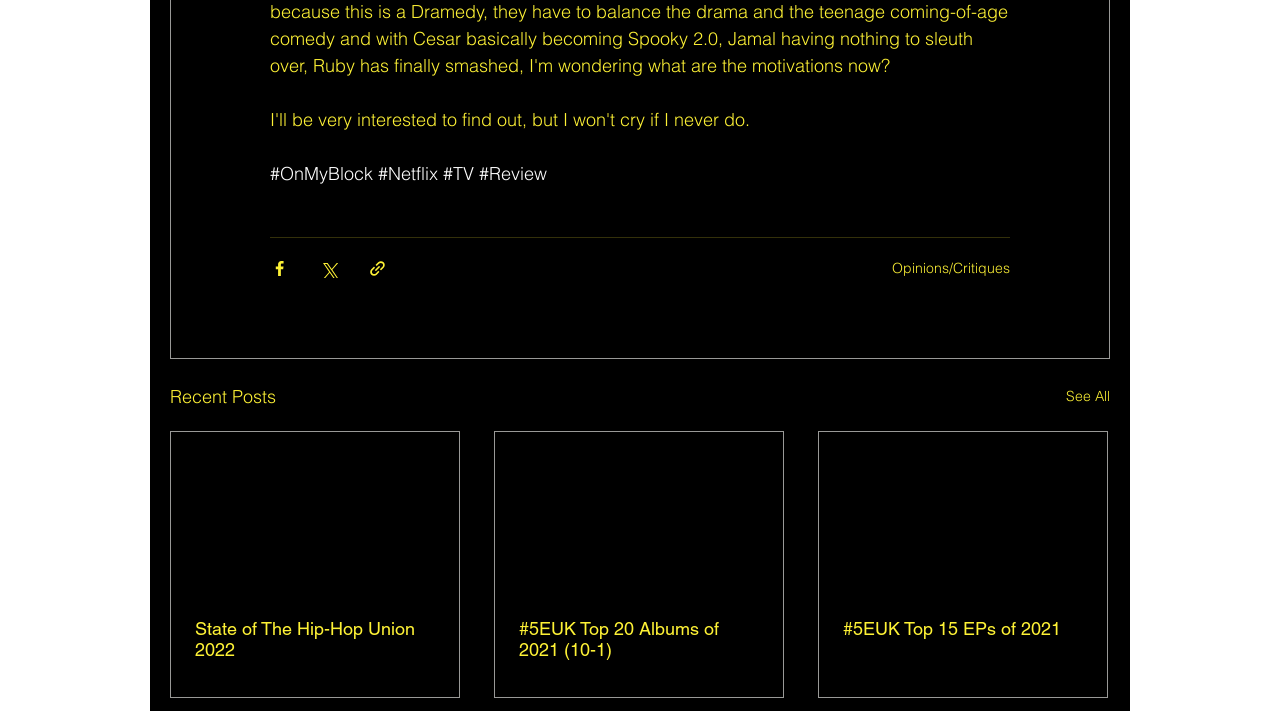Using the element description provided, determine the bounding box coordinates in the format (top-left x, top-left y, bottom-right x, bottom-right y). Ensure that all values are floating point numbers between 0 and 1. Element description: See All

[0.833, 0.538, 0.867, 0.578]